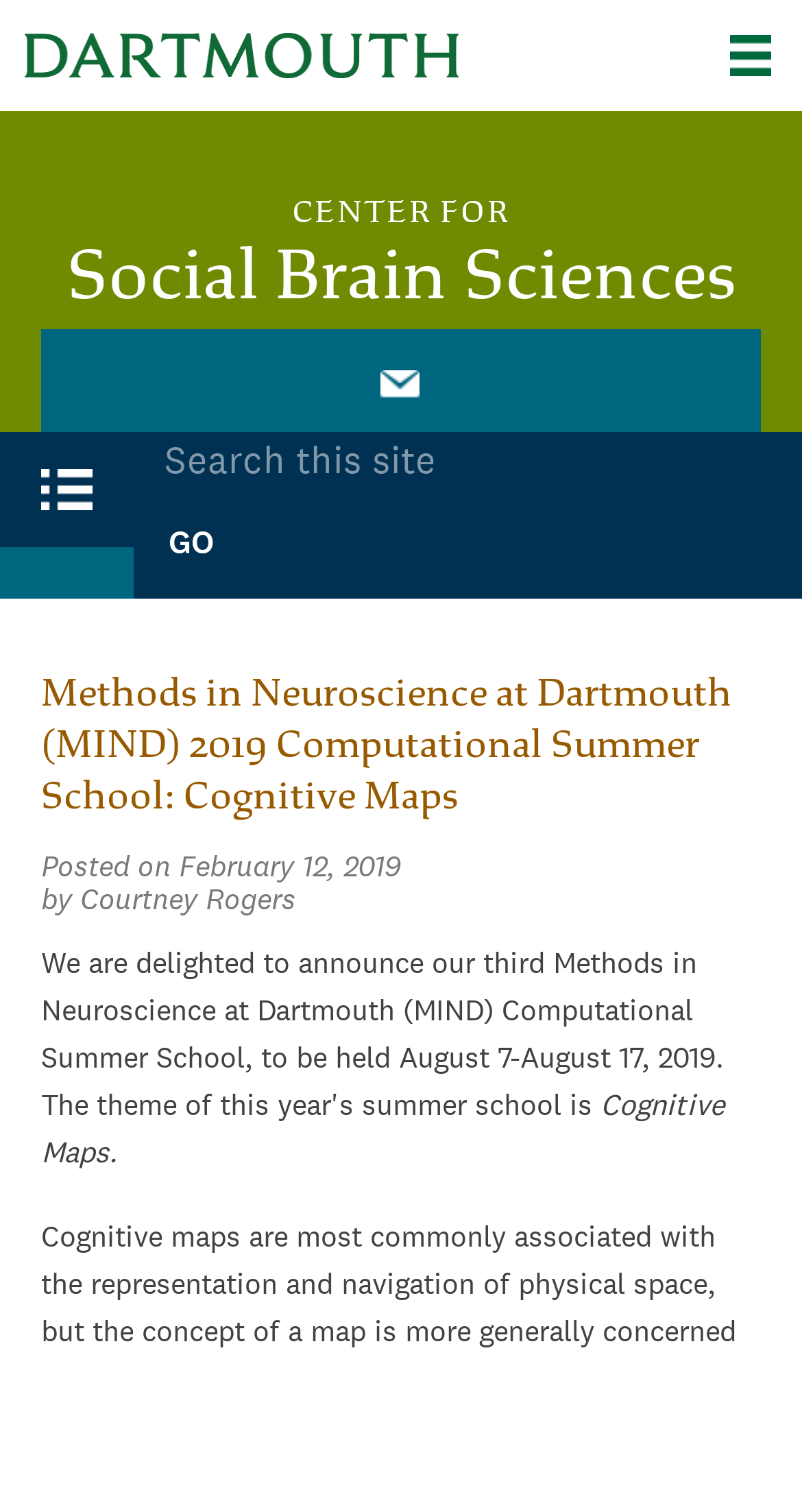Construct a comprehensive description capturing every detail on the webpage.

The webpage is about the Methods in Neuroscience at Dartmouth (MIND) 2019 Computational Summer School, specifically focusing on Cognitive Maps. At the top-left corner, there is a link to skip to the main content. Below it, there is a banner that spans the entire width of the page, containing the site header. Within the site header, there is a universal header navigation section at the top-right corner, which includes a link to "Explore Dartmouth". 

Below the site header, there is a section dedicated to the Social Brain Sciences program, featuring a heading and a content info section. The content info section contains a heading for the CENTER FOR Social Brain Sciences, a menubar with a contact information menu item, and a link to "Mail". 

To the right of the Social Brain Sciences section, there is a main menu heading, followed by a layout table that takes up the majority of the page width. Within the layout table, there is a search form that spans about a third of the page width, containing a heading, a static text "Search this site", a search query textbox, and a "Go" button. 

Below the search form, there are three headings that occupy the majority of the page width. The first heading announces the MIND 2019 Computational Summer School, the second heading indicates the posting date and author, and the third heading appears to be a subheading or a title, "Cognitive Maps."